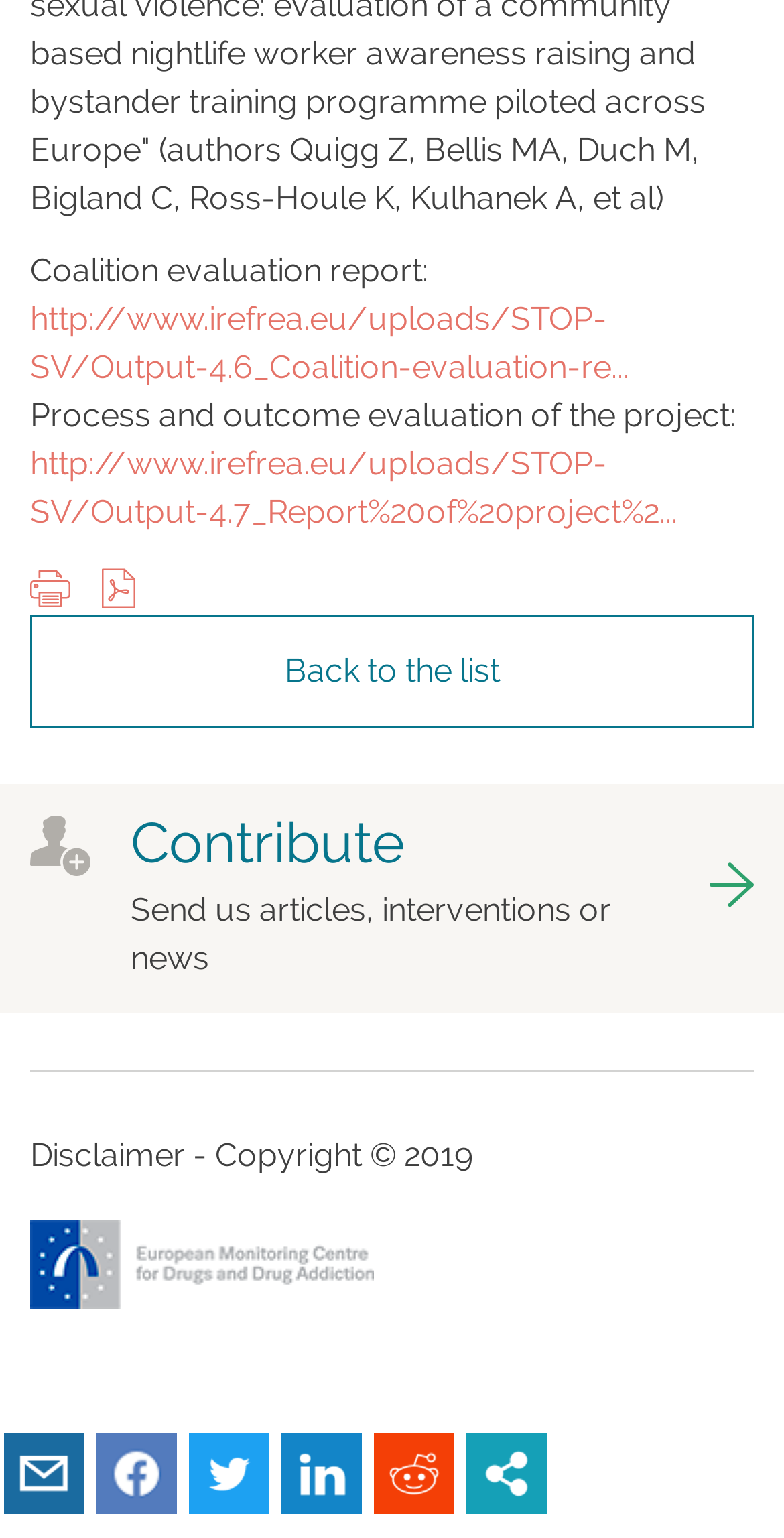Identify the bounding box coordinates of the clickable section necessary to follow the following instruction: "View the process and outcome evaluation of the project". The coordinates should be presented as four float numbers from 0 to 1, i.e., [left, top, right, bottom].

[0.038, 0.289, 0.864, 0.346]